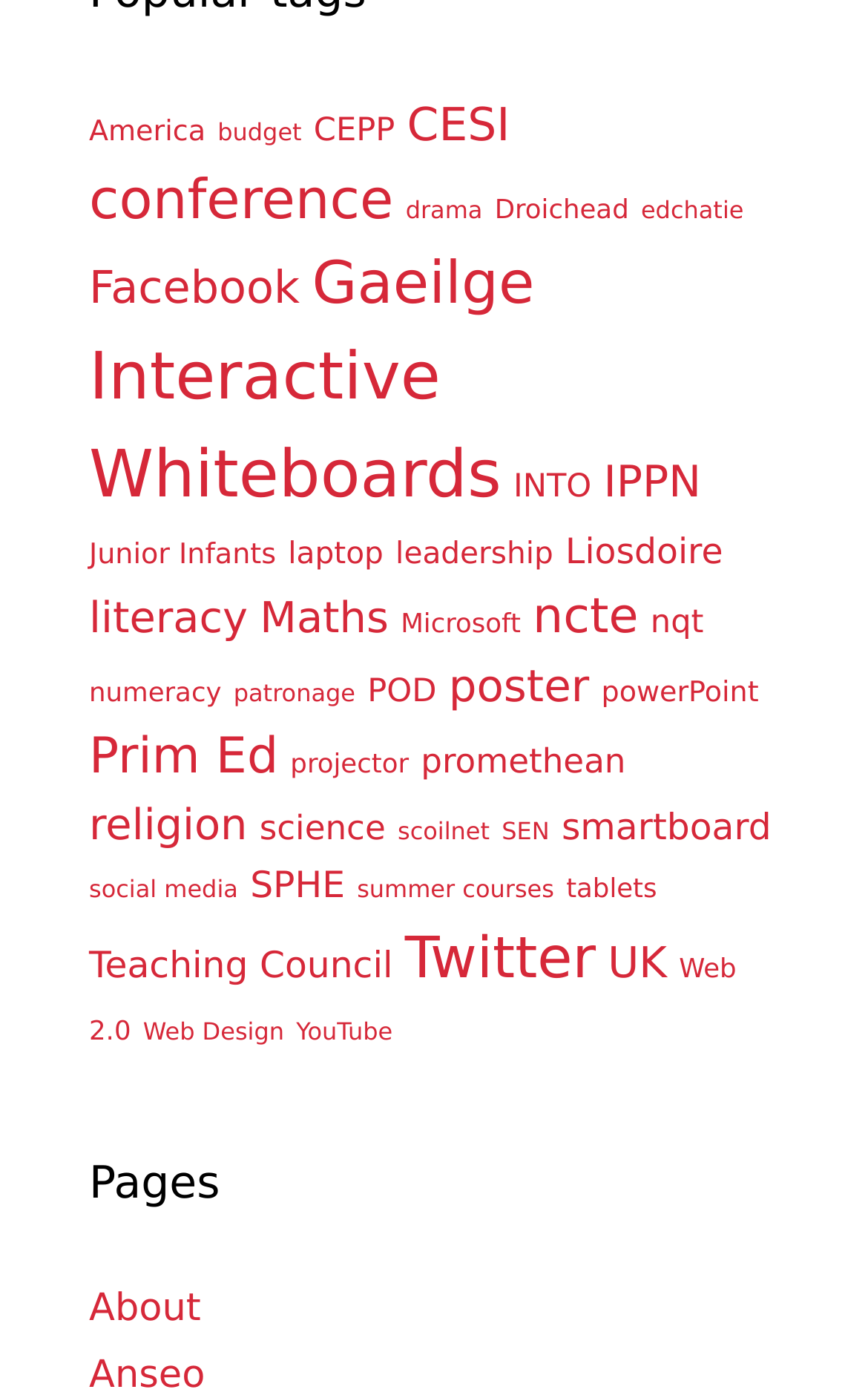Please provide the bounding box coordinates for the UI element as described: "SEN". The coordinates must be four floats between 0 and 1, represented as [left, top, right, bottom].

[0.578, 0.586, 0.633, 0.607]